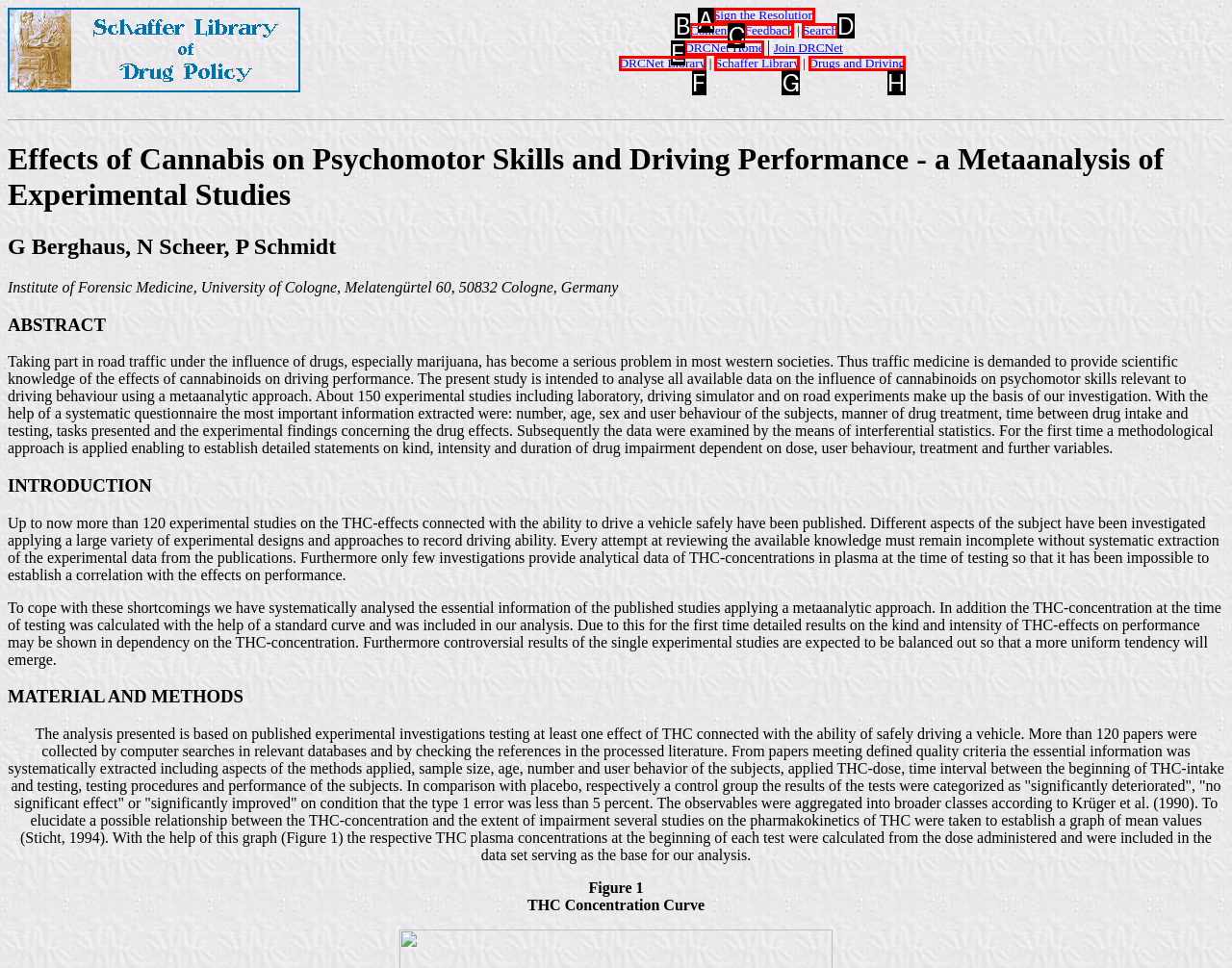Identify the HTML element you need to click to achieve the task: Sign the Resolution. Respond with the corresponding letter of the option.

A